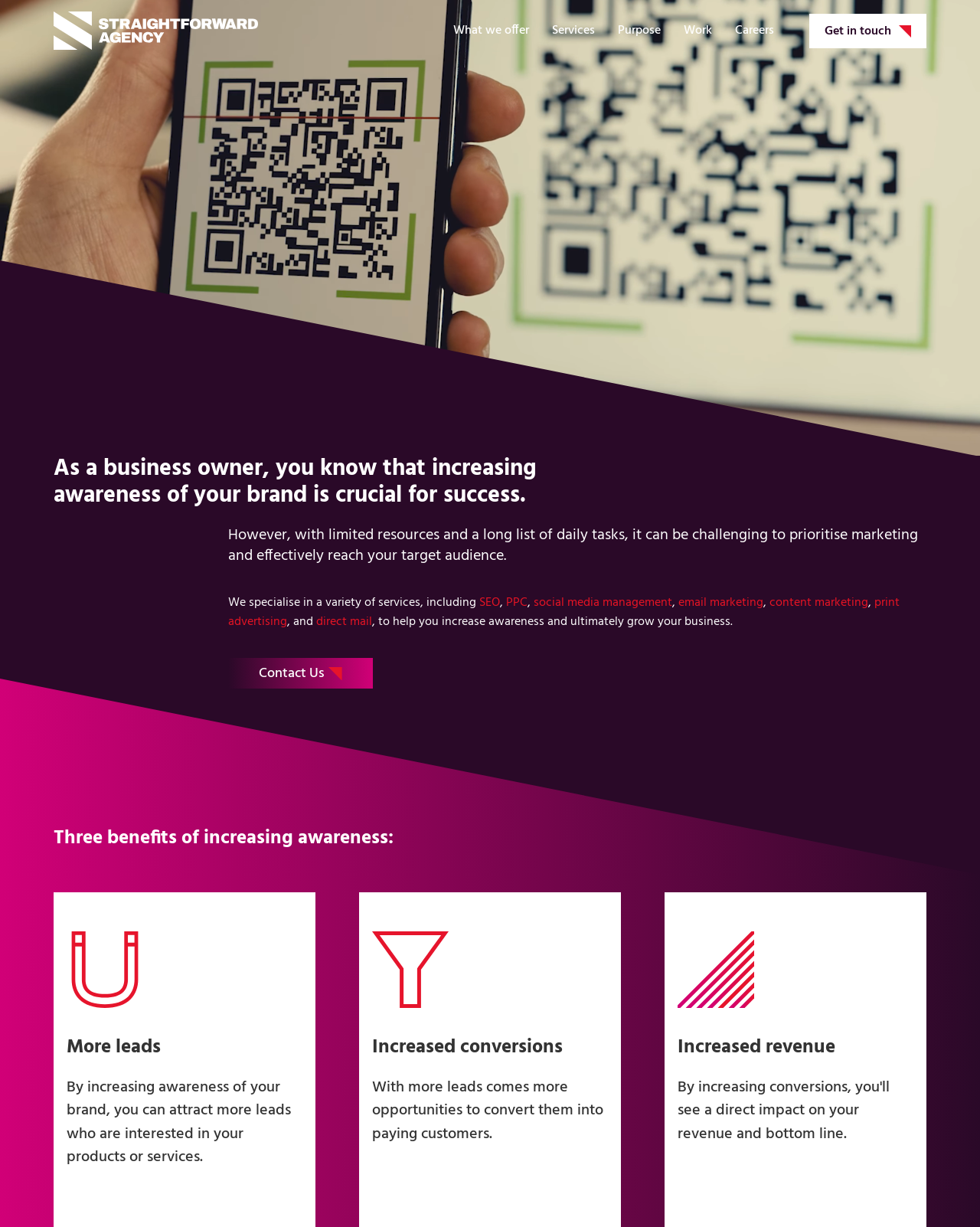From the element description: "print advertising", extract the bounding box coordinates of the UI element. The coordinates should be expressed as four float numbers between 0 and 1, in the order [left, top, right, bottom].

[0.233, 0.433, 0.918, 0.465]